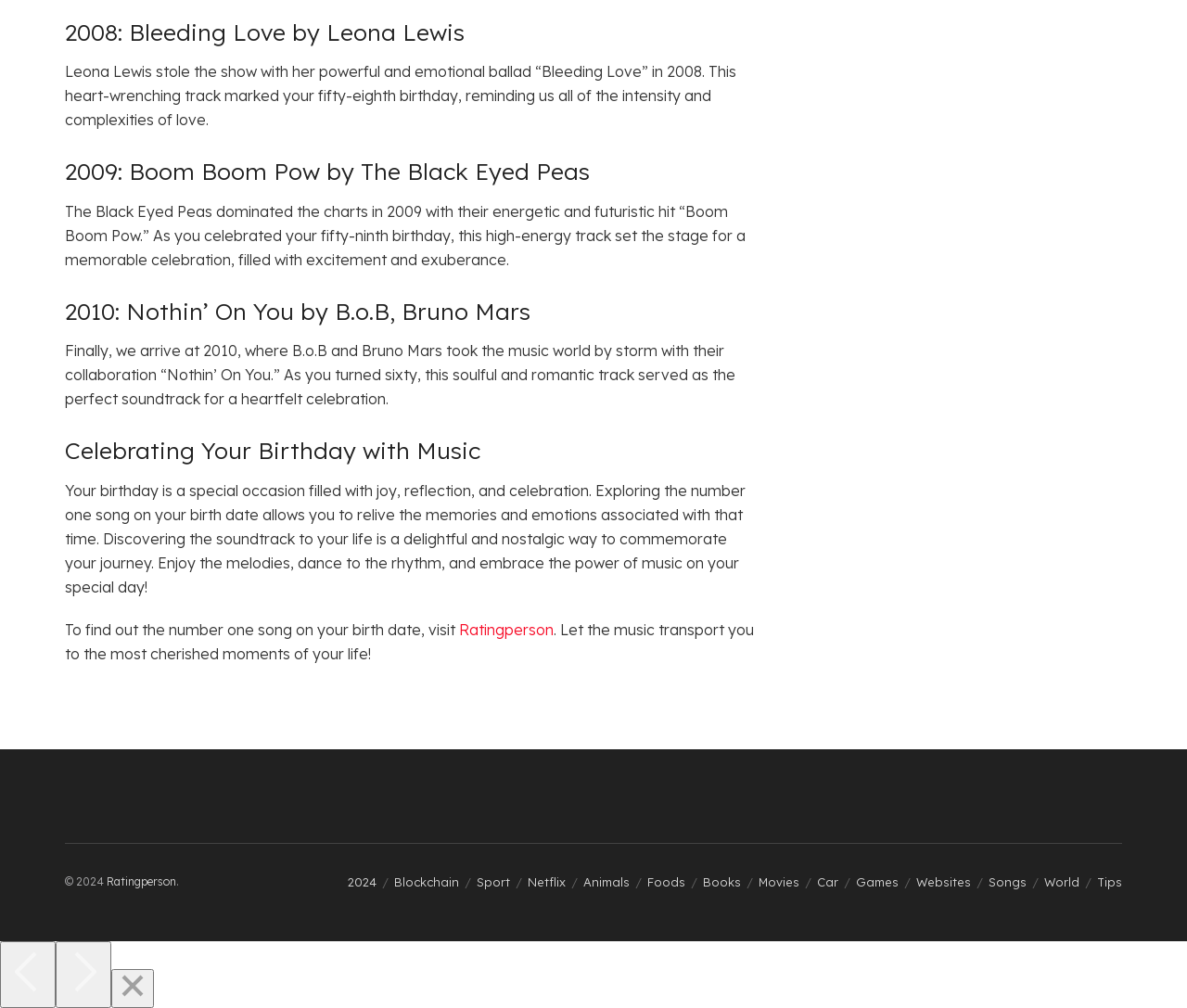Determine the bounding box coordinates for the region that must be clicked to execute the following instruction: "Explore the link to 2024".

[0.293, 0.867, 0.317, 0.882]